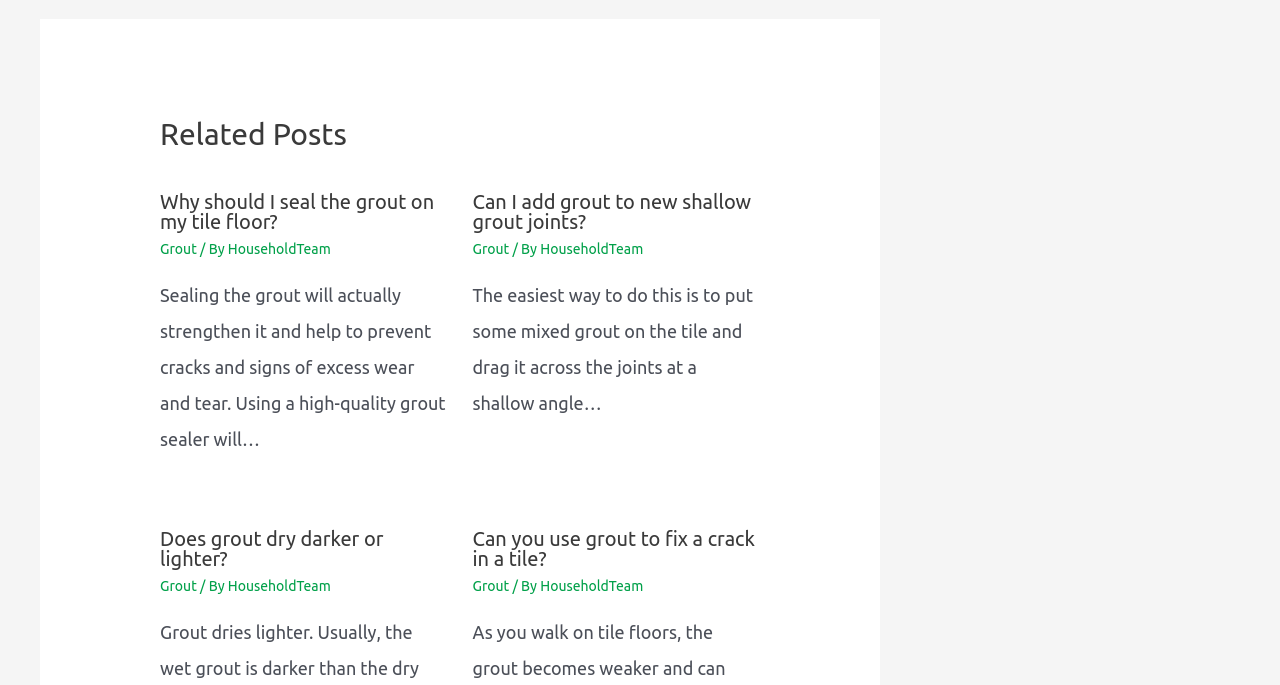Based on the element description HouseholdTeam, identify the bounding box coordinates for the UI element. The coordinates should be in the format (top-left x, top-left y, bottom-right x, bottom-right y) and within the 0 to 1 range.

[0.178, 0.352, 0.258, 0.375]